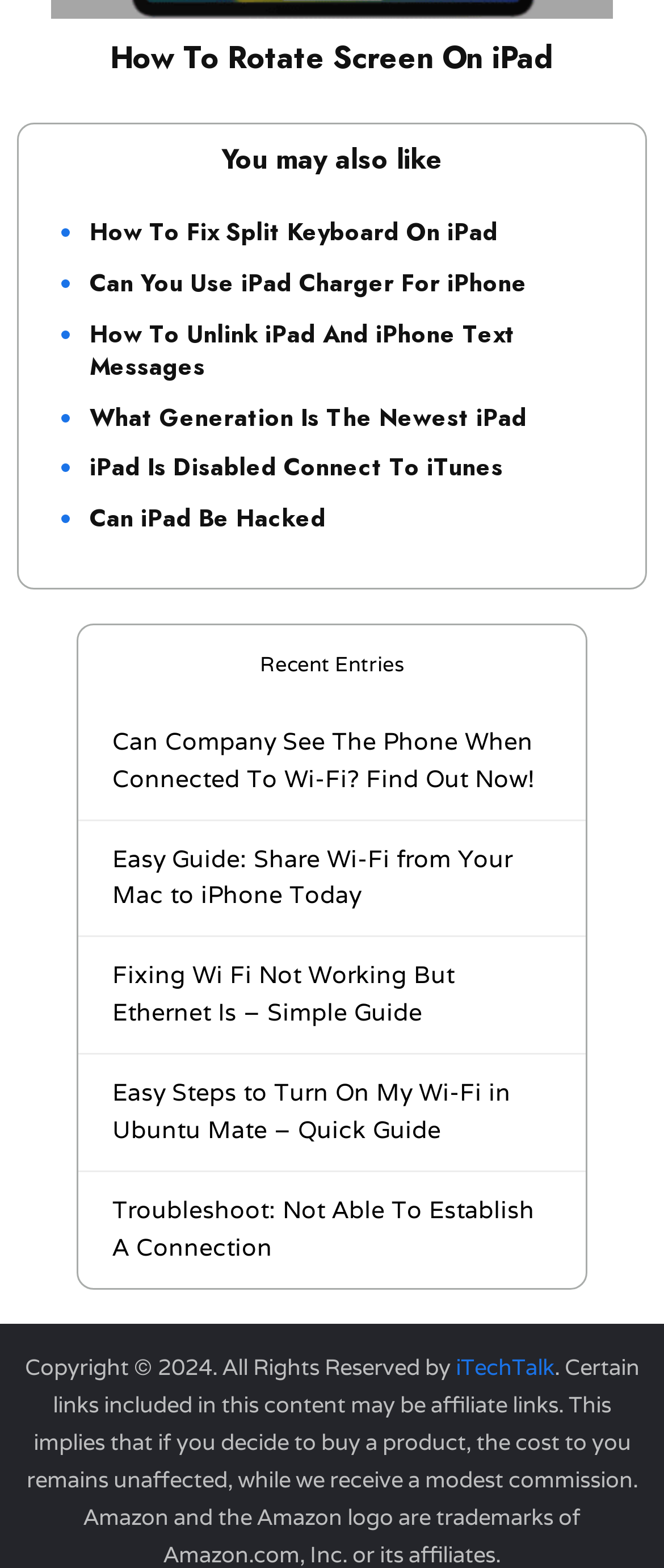Locate the bounding box coordinates of the clickable area needed to fulfill the instruction: "Check 'Recent Entries'".

[0.391, 0.415, 0.609, 0.431]